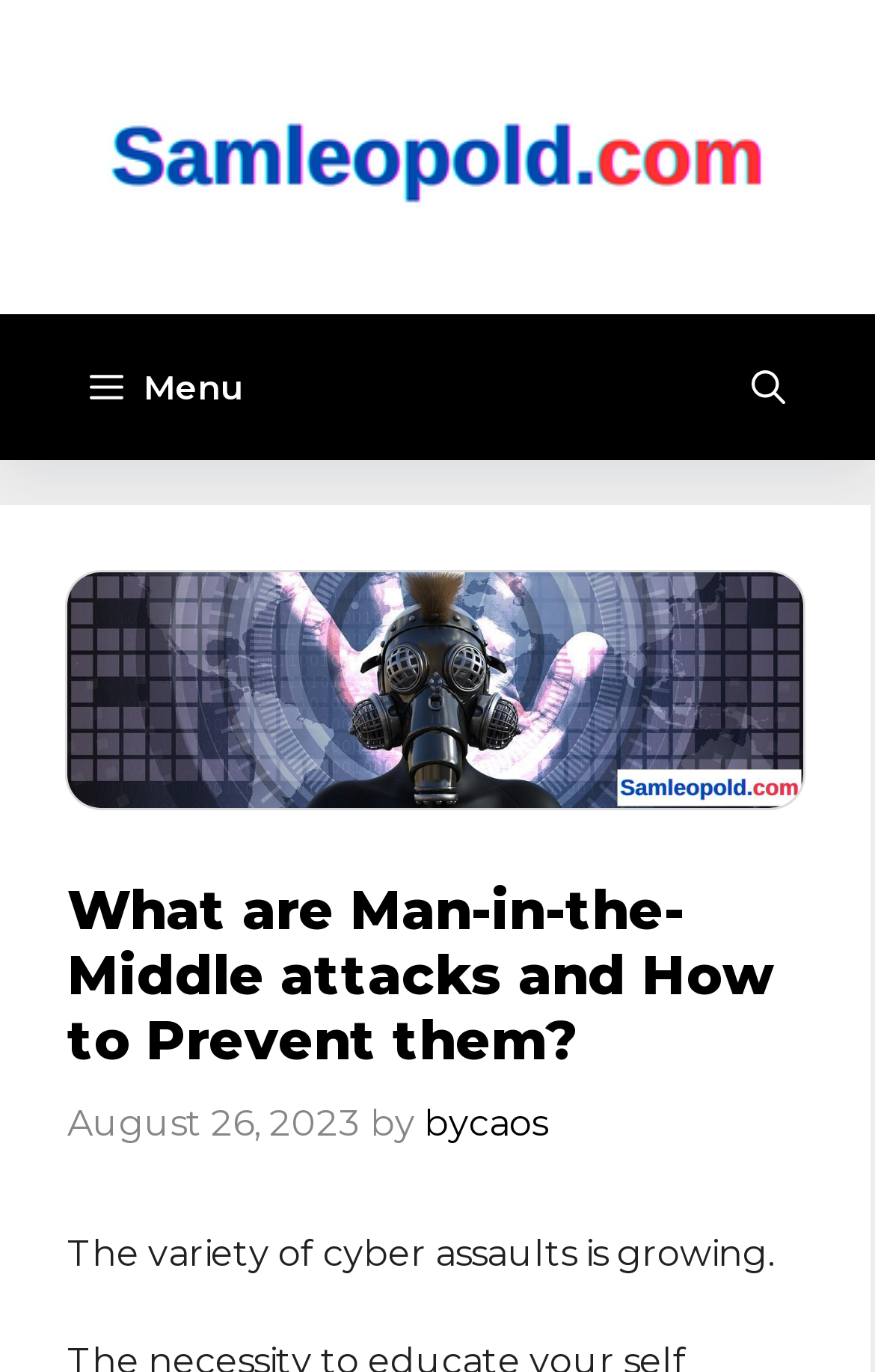Locate the UI element described by aria-label="Open search" and provide its bounding box coordinates. Use the format (top-left x, top-left y, bottom-right x, bottom-right y) with all values as floating point numbers between 0 and 1.

[0.808, 0.229, 0.949, 0.335]